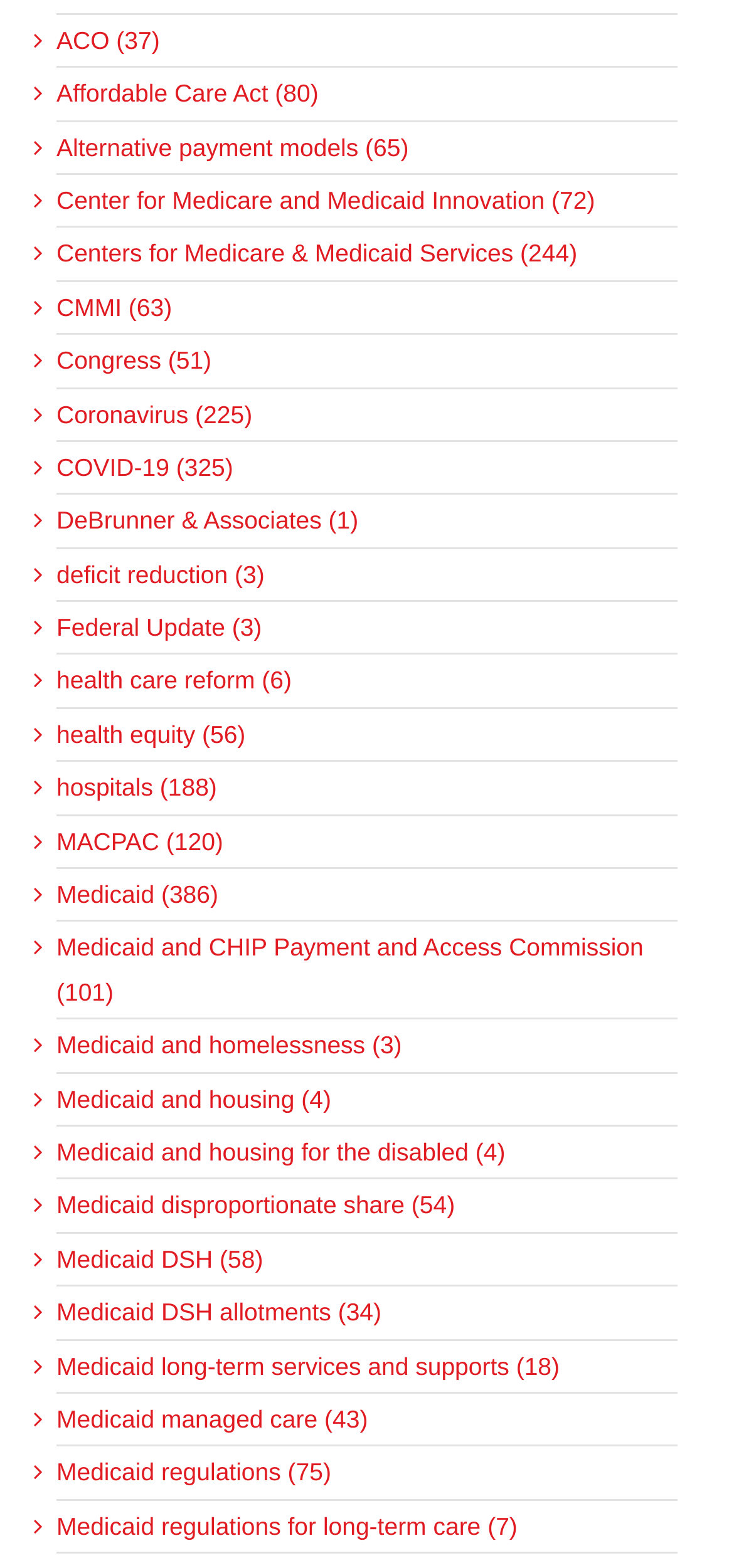Give a short answer to this question using one word or a phrase:
How many links are on this webpage?

303